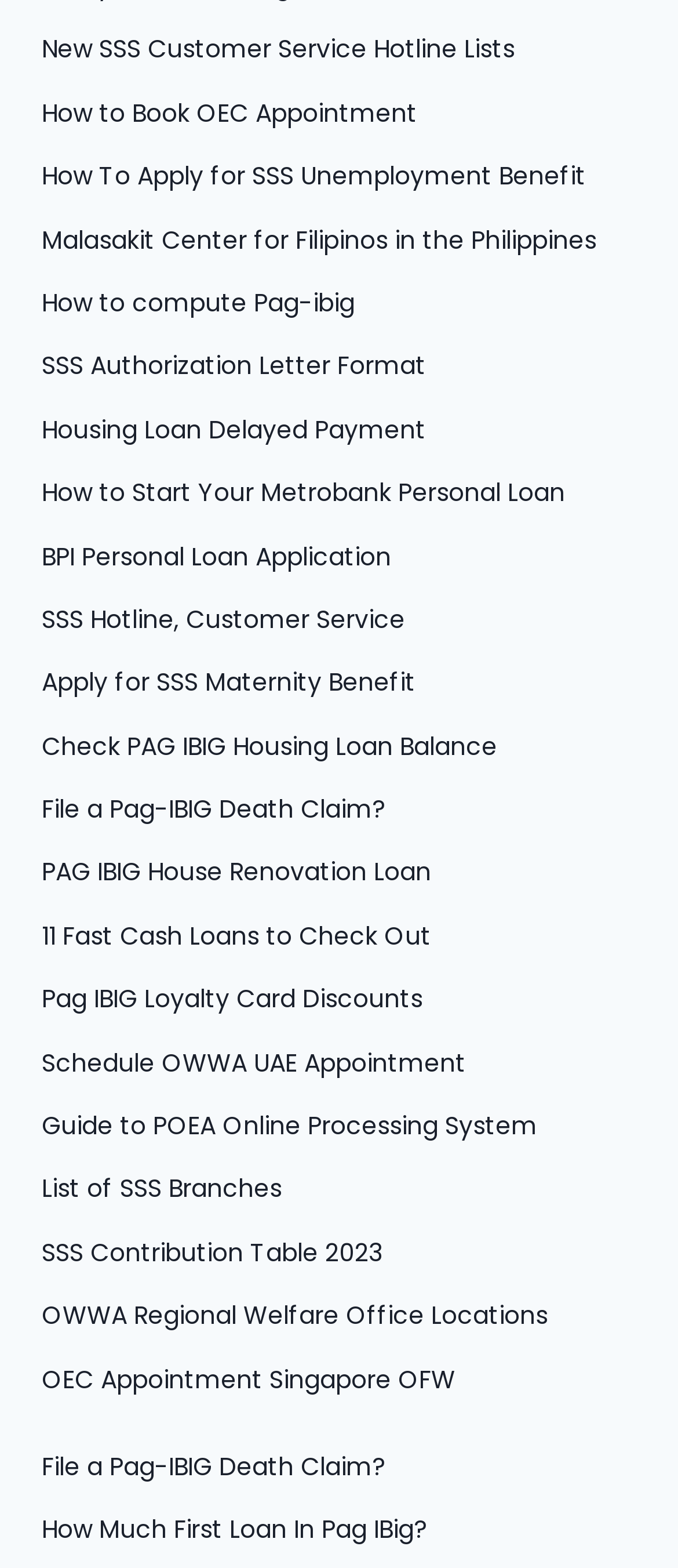Please identify the bounding box coordinates of where to click in order to follow the instruction: "Learn How to Book OEC Appointment".

[0.062, 0.061, 0.615, 0.083]